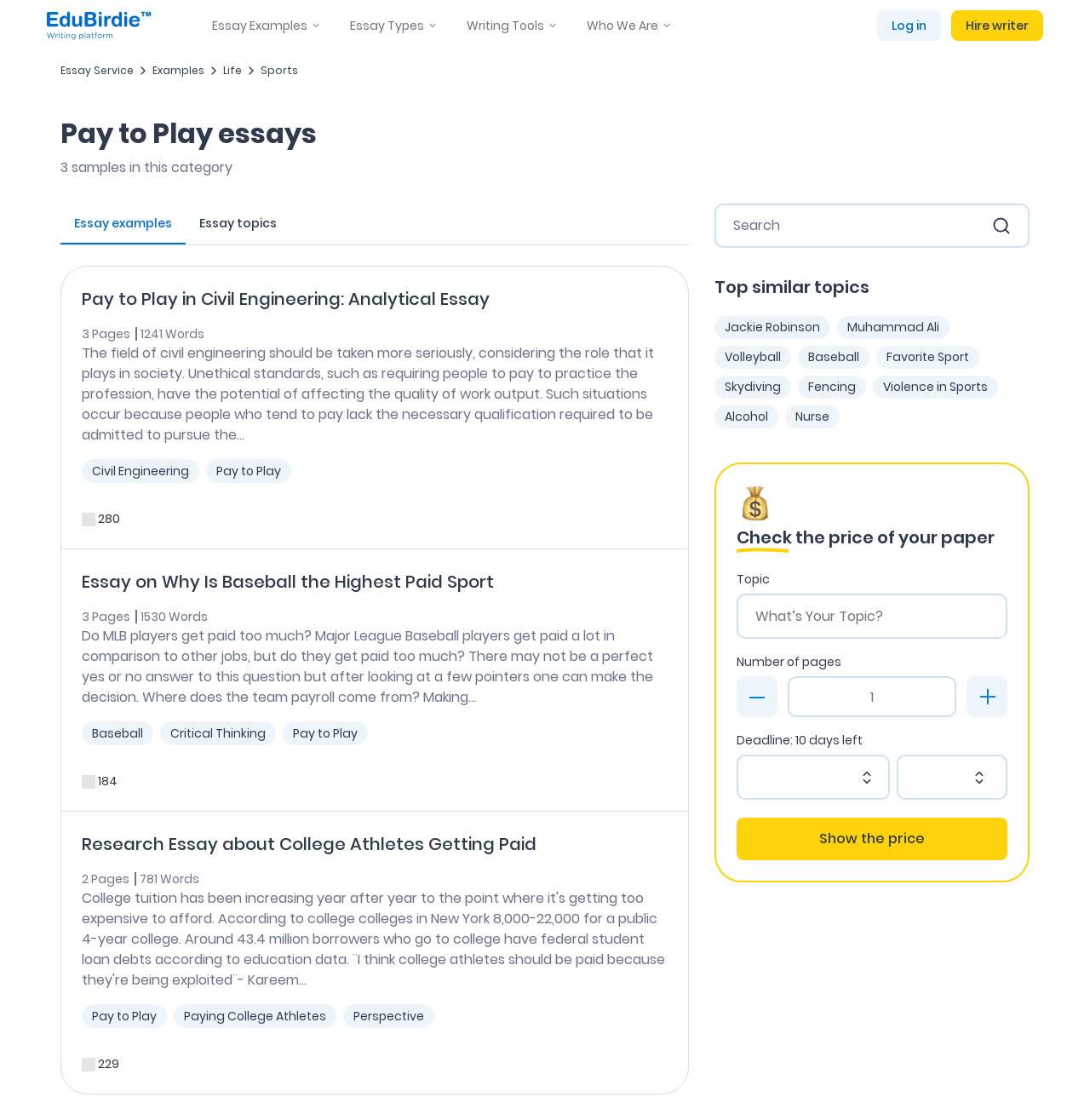Identify the bounding box coordinates of the region that needs to be clicked to carry out this instruction: "Hire a writer". Provide these coordinates as four float numbers ranging from 0 to 1, i.e., [left, top, right, bottom].

[0.873, 0.01, 0.956, 0.036]